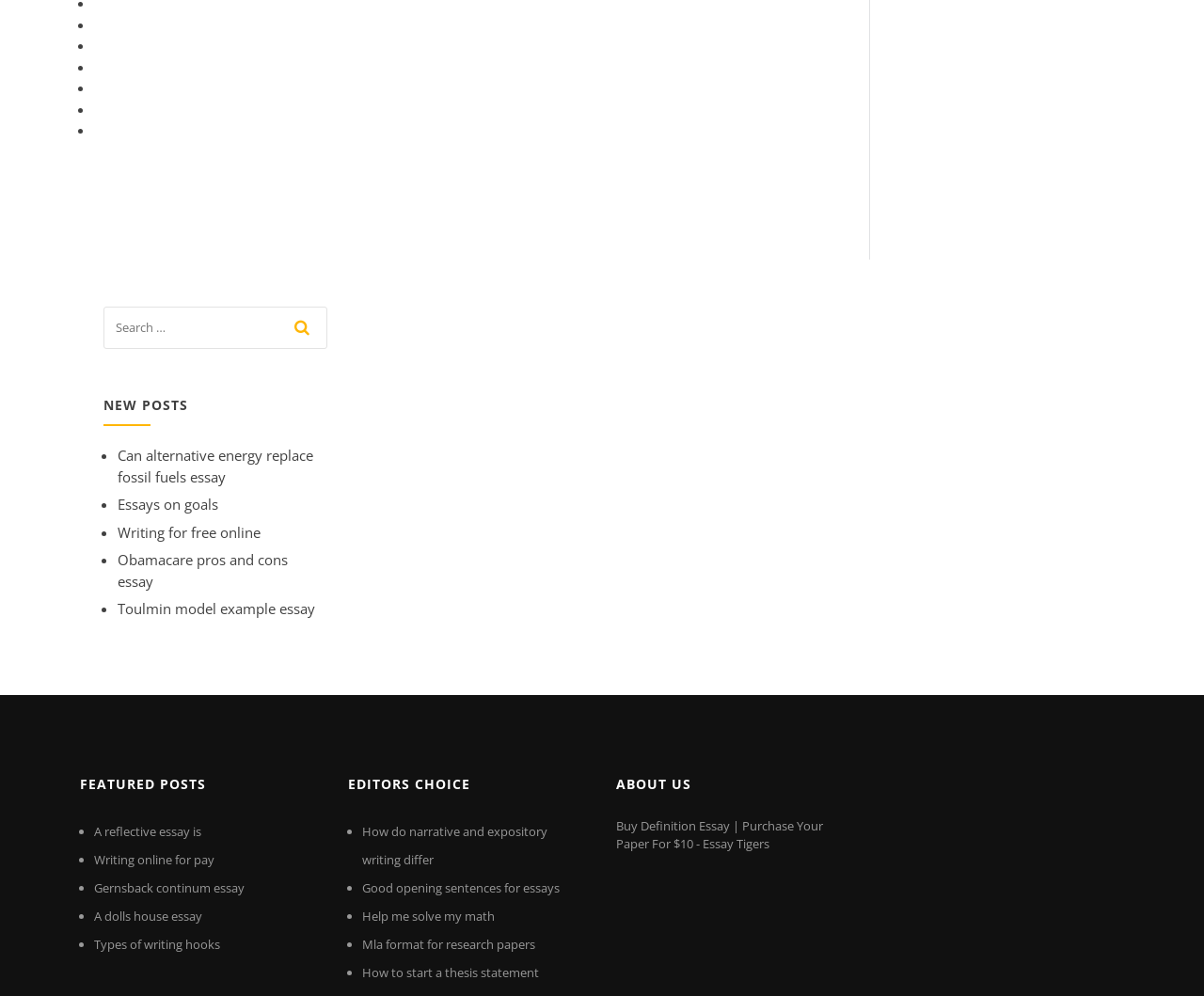Identify the bounding box coordinates of the element to click to follow this instruction: 'read the post 'Can alternative energy replace fossil fuels essay''. Ensure the coordinates are four float values between 0 and 1, provided as [left, top, right, bottom].

[0.098, 0.448, 0.26, 0.488]